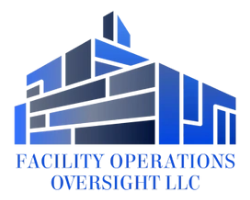What is the font style of the company name?
Please respond to the question thoroughly and include all relevant details.

The company name 'FACILITY OPERATIONS OVERSIGHT LLC' is clearly inscribed in bold lettering, emphasizing the company's service-oriented mission and creating a strong visual impact.